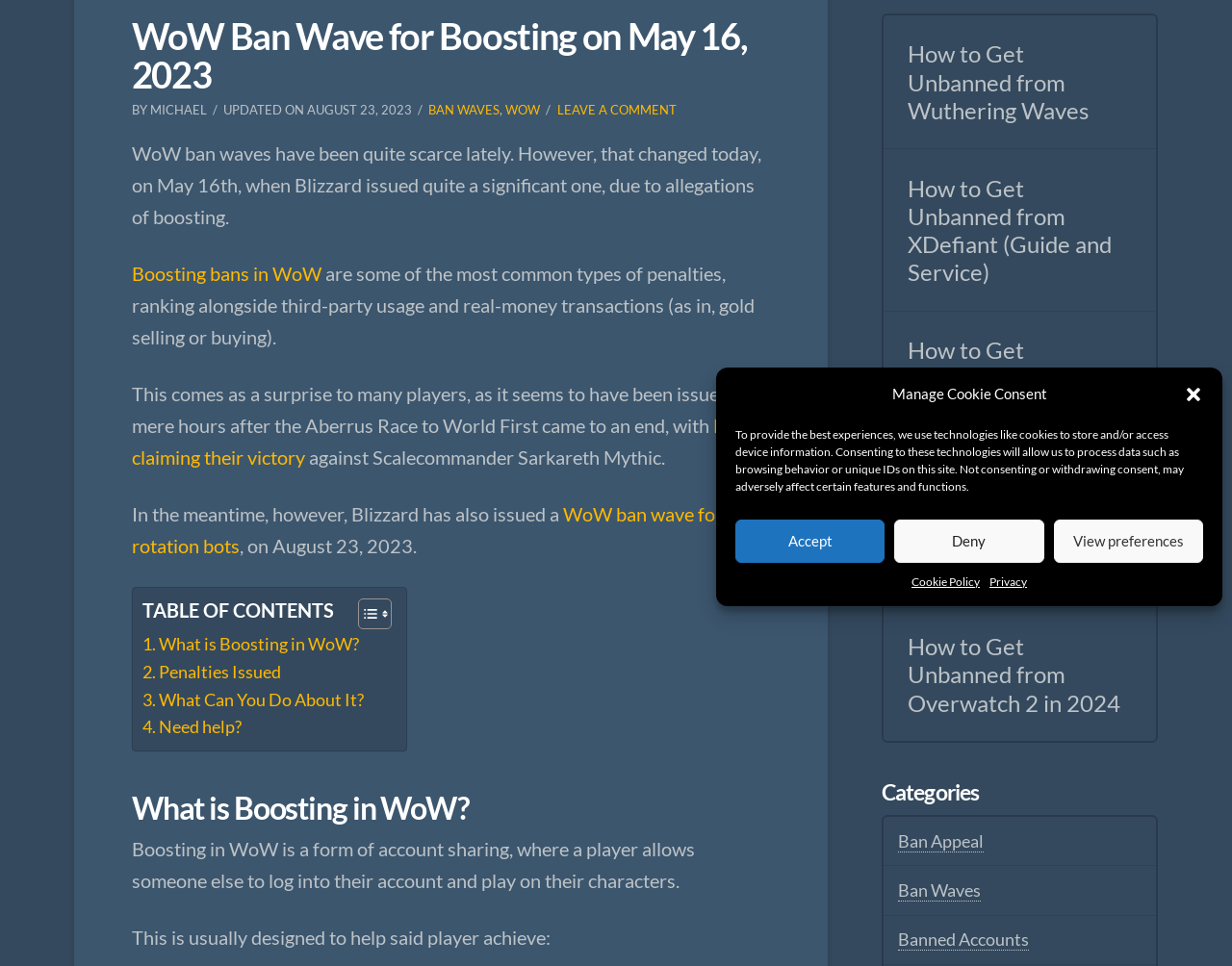Locate the bounding box of the UI element described by: "Liquid claiming their victory" in the given webpage screenshot.

[0.107, 0.43, 0.62, 0.485]